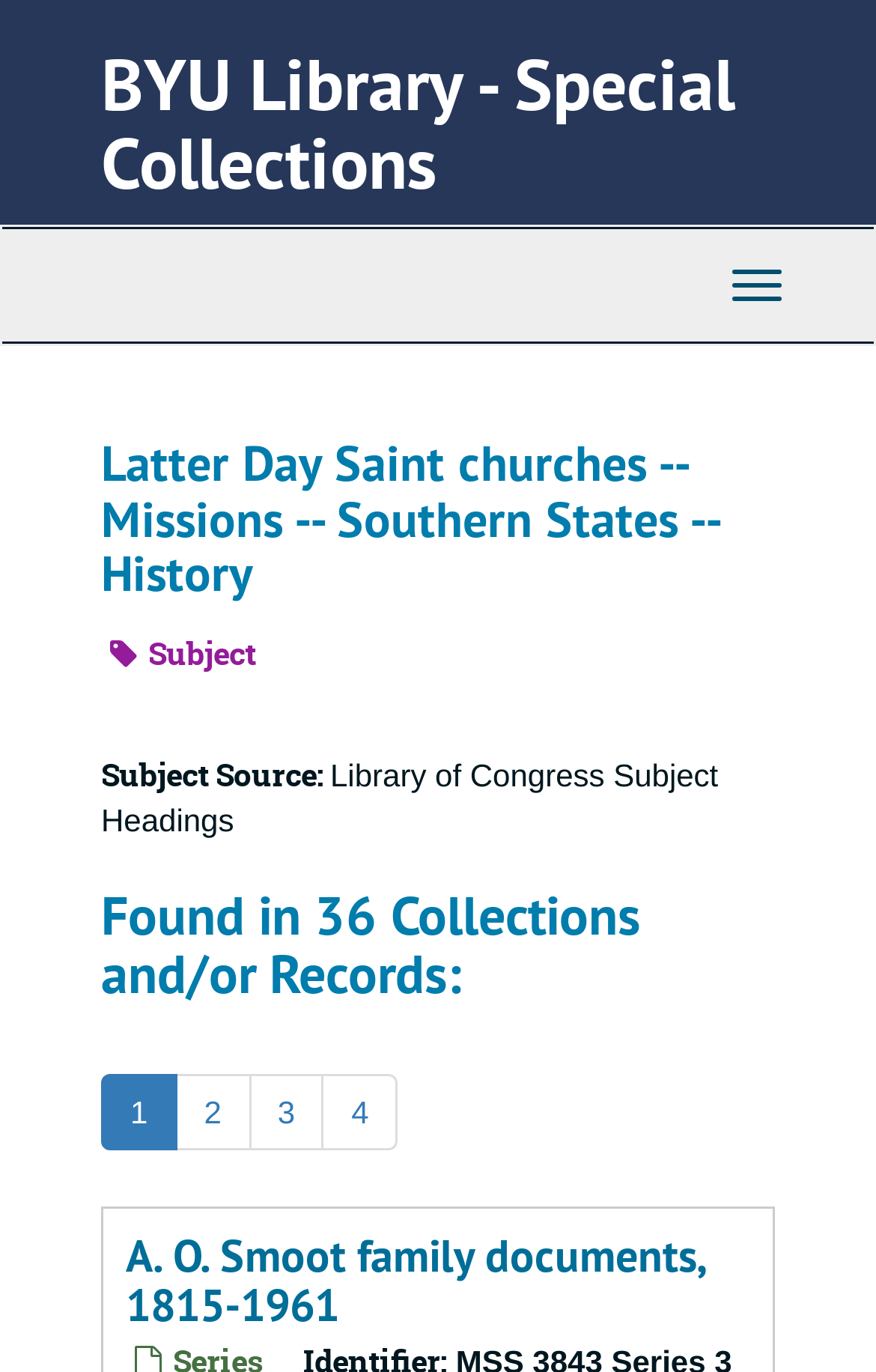Please identify the bounding box coordinates of the element's region that should be clicked to execute the following instruction: "View 'Found in 36 Collections and/or Records:' section". The bounding box coordinates must be four float numbers between 0 and 1, i.e., [left, top, right, bottom].

[0.115, 0.647, 0.885, 0.733]